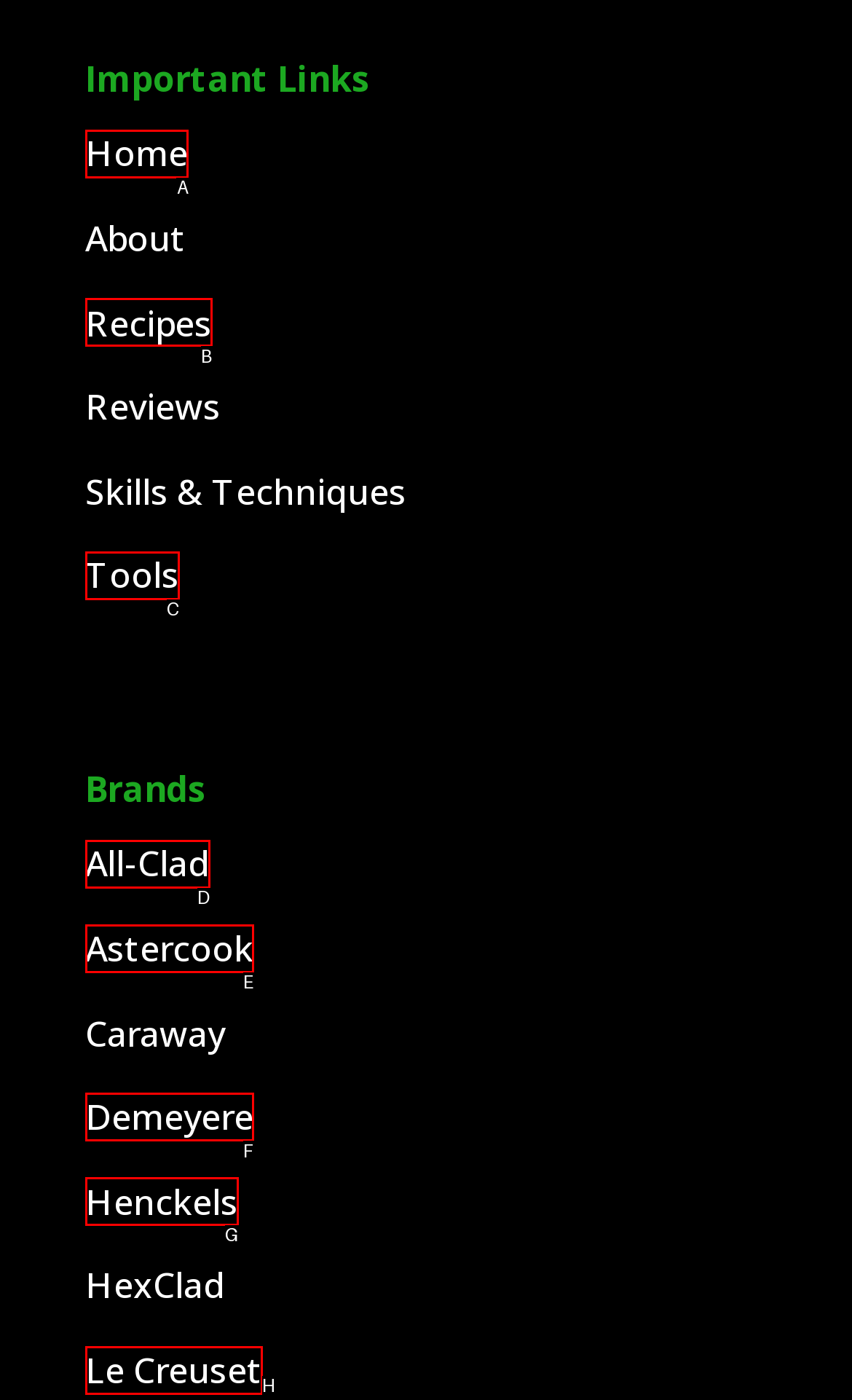Identify which lettered option to click to carry out the task: go to home page. Provide the letter as your answer.

A